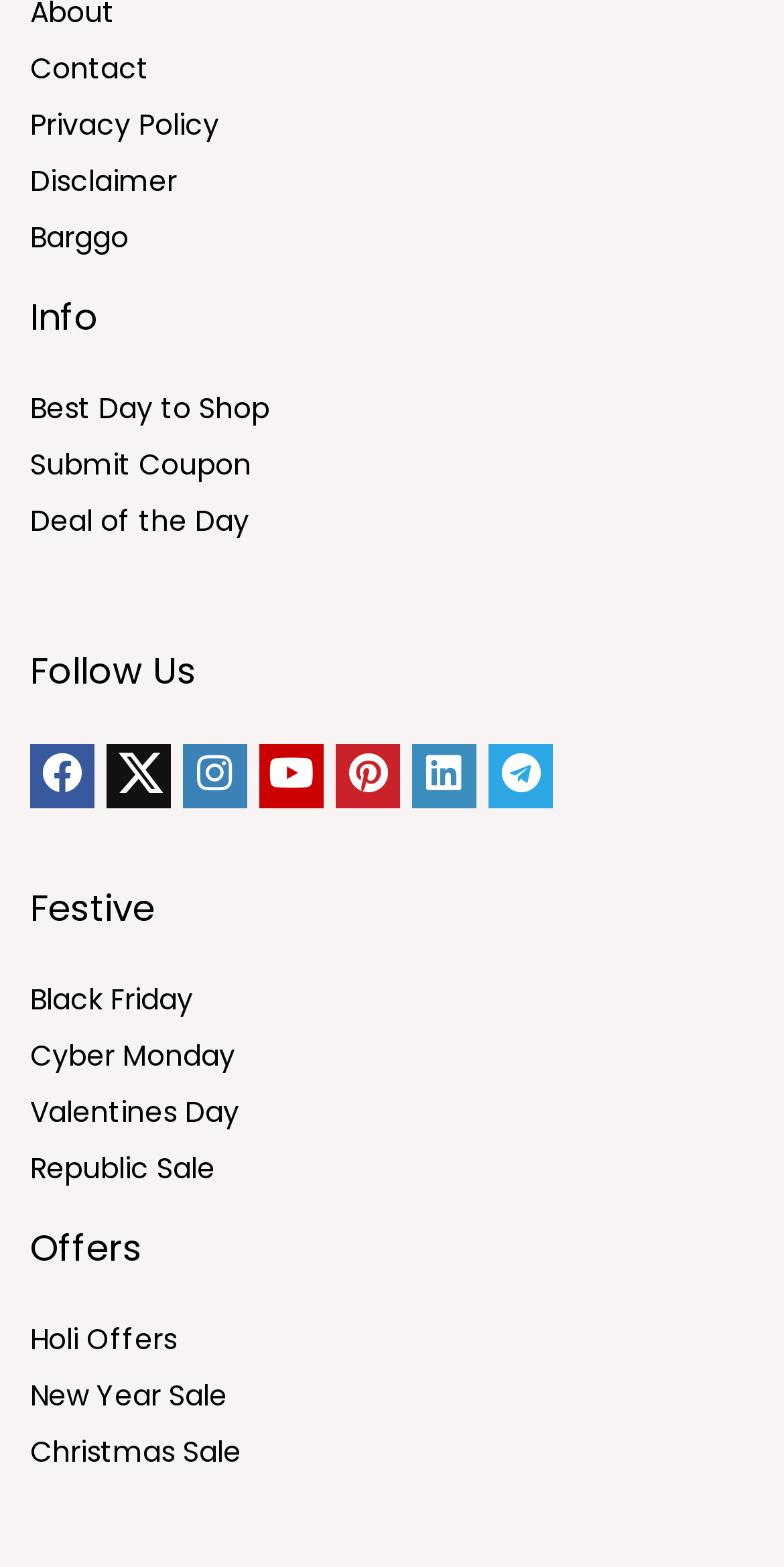Determine the coordinates of the bounding box for the clickable area needed to execute this instruction: "go to contact page".

[0.038, 0.031, 0.19, 0.057]